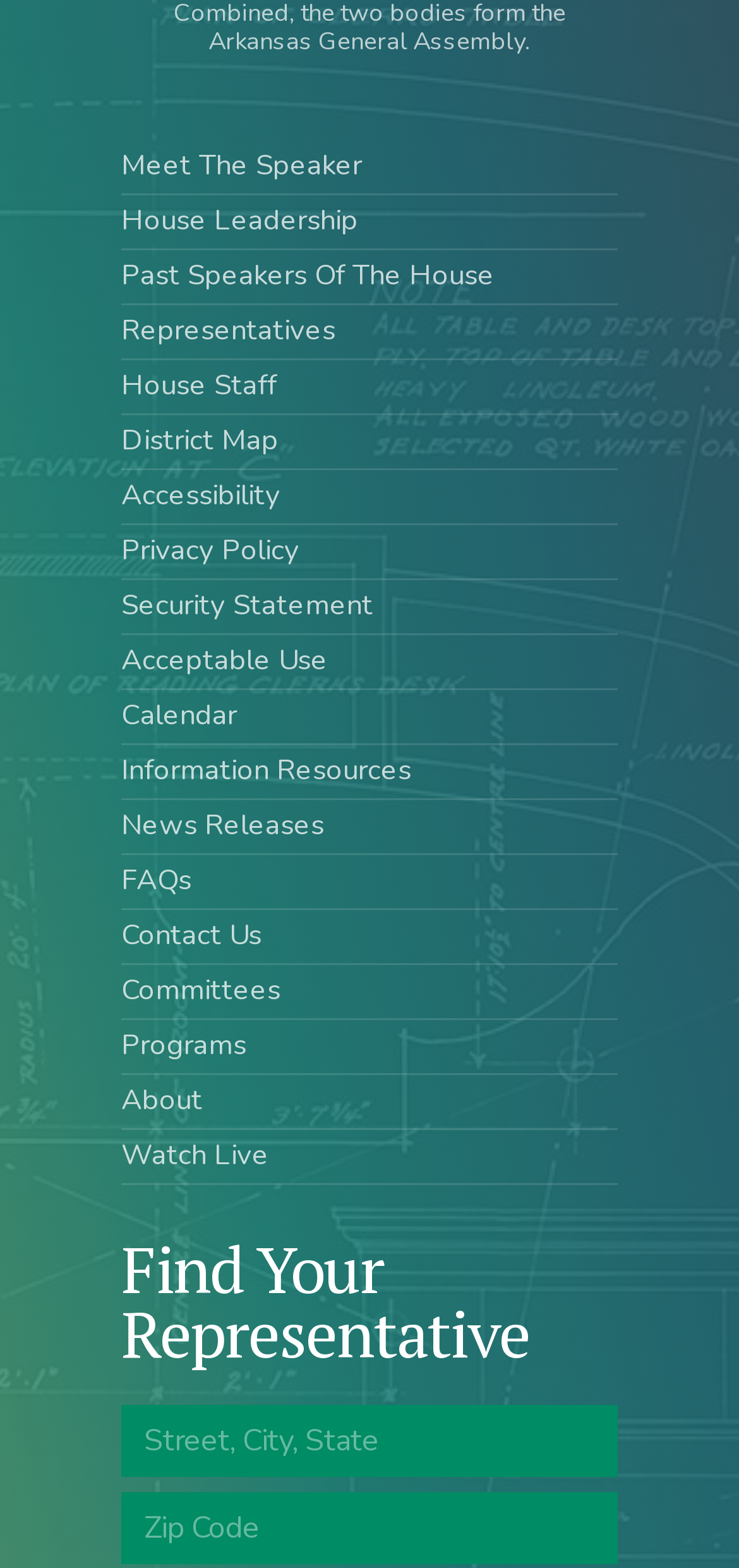Answer the question below using just one word or a short phrase: 
What is the last link in the main navigation menu?

Watch Live